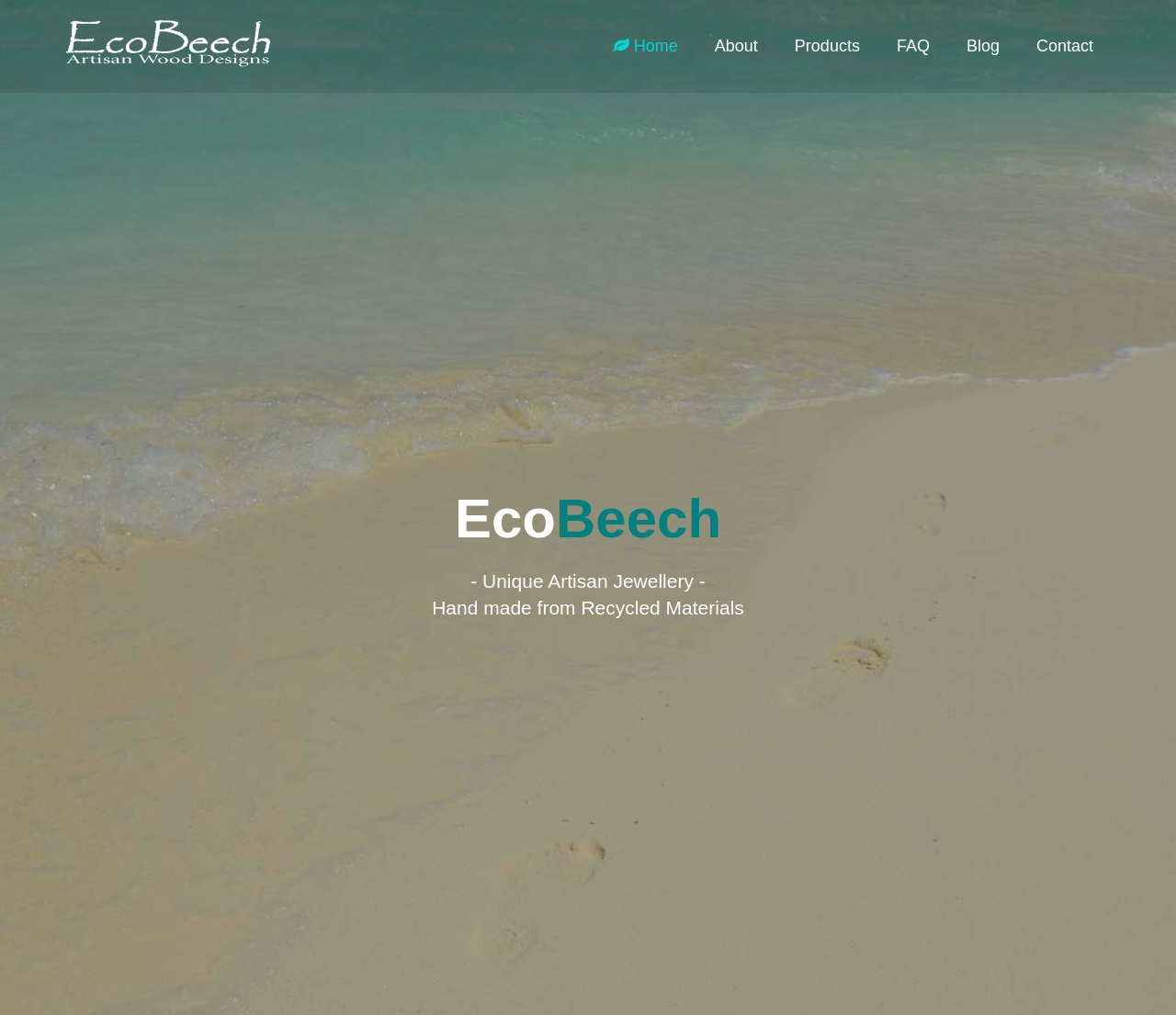What is the logo of this website?
Analyze the screenshot and provide a detailed answer to the question.

I found a link element with the text 'EcoBeech ~ Artisan Wood Designs Logo' and an image element with the same description, which indicates that this is the logo of the website.